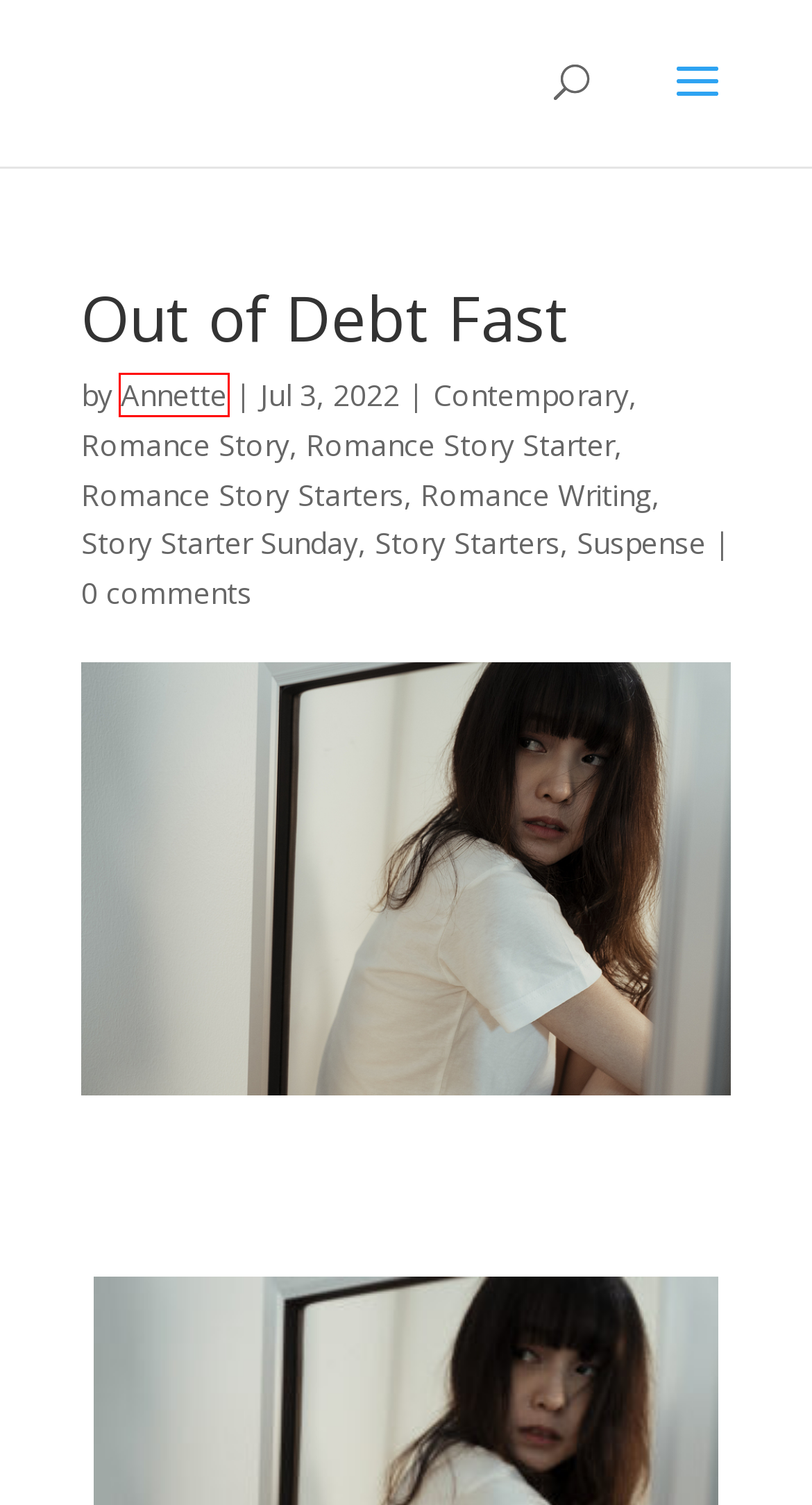Observe the screenshot of a webpage with a red bounding box around an element. Identify the webpage description that best fits the new page after the element inside the bounding box is clicked. The candidates are:
A. Romance Story | Romance Story Starters
B. Story Starter Sunday | Romance Story Starters
C. Suspense | Romance Story Starters
D. Annette | Romance Story Starters
E. Romance Story Starter | Romance Story Starters
F. Story Starters | Romance Story Starters
G. Romance Writing | Romance Story Starters
H. Contemporary | Romance Story Starters

D